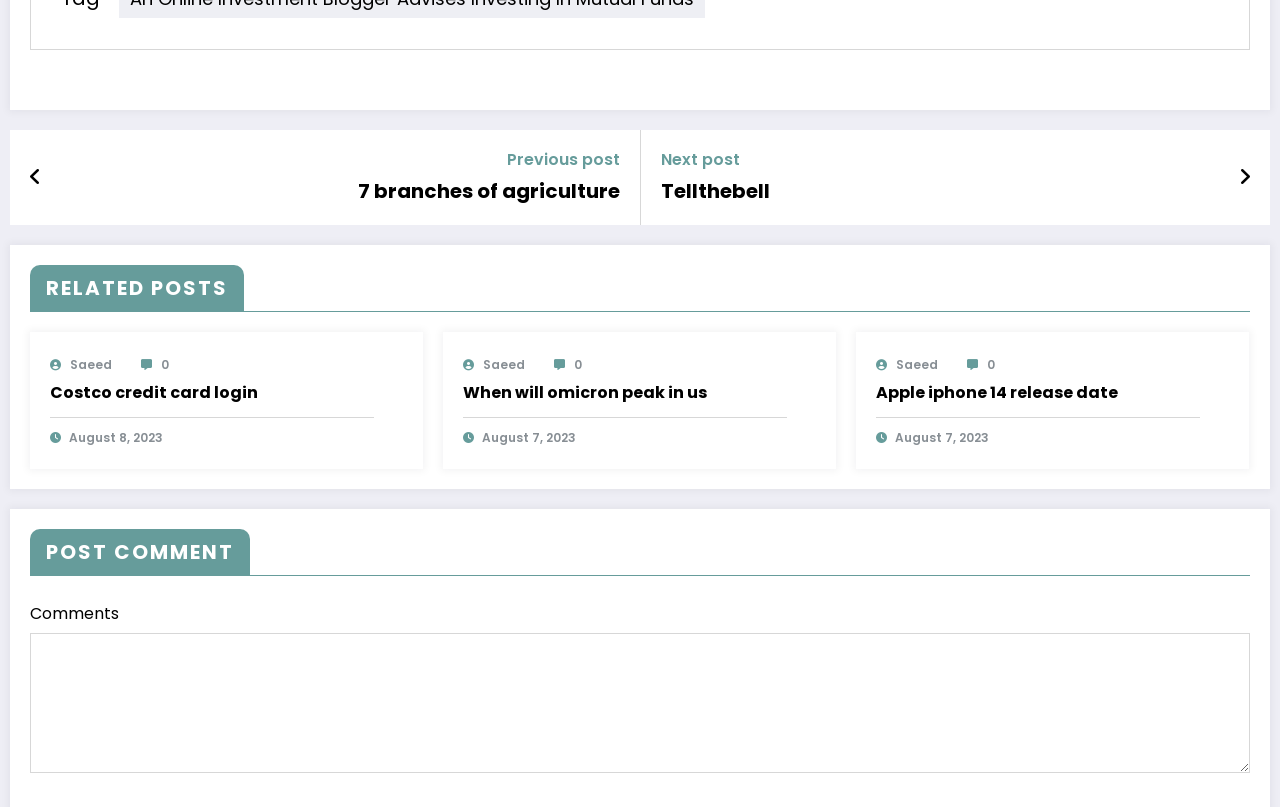Please analyze the image and provide a thorough answer to the question:
What is the title of the third related post?

I found the title of the third related post by looking at the heading element within the third article element. The heading element has the text 'Apple iphone 14 release date'.